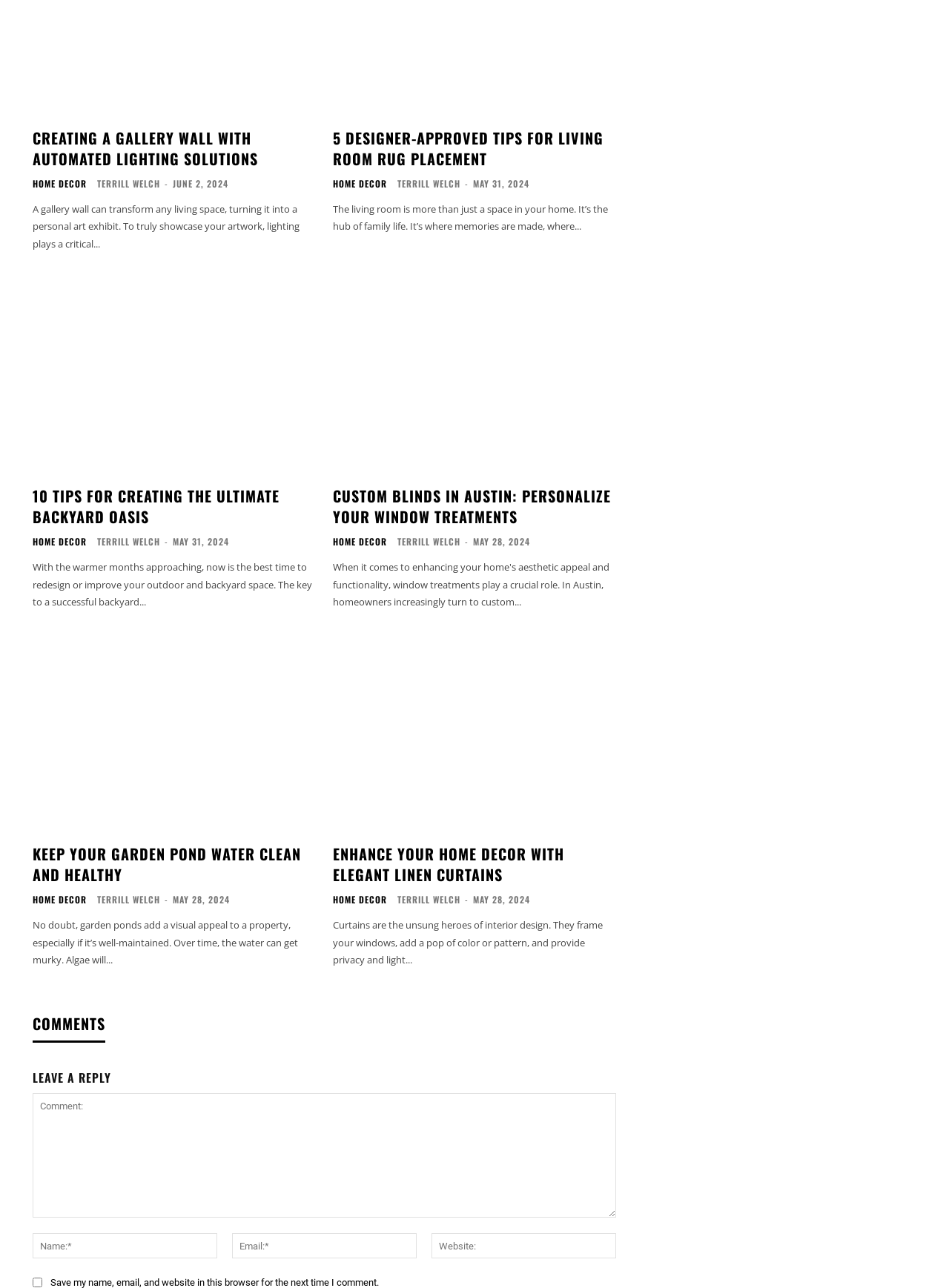Please provide a detailed answer to the question below based on the screenshot: 
Who is the author of the second article?

The second article's author is mentioned as 'TERRILL WELCH', which is indicated by the link 'TERRILL WELCH' with a bounding box coordinate of [0.419, 0.138, 0.485, 0.147].